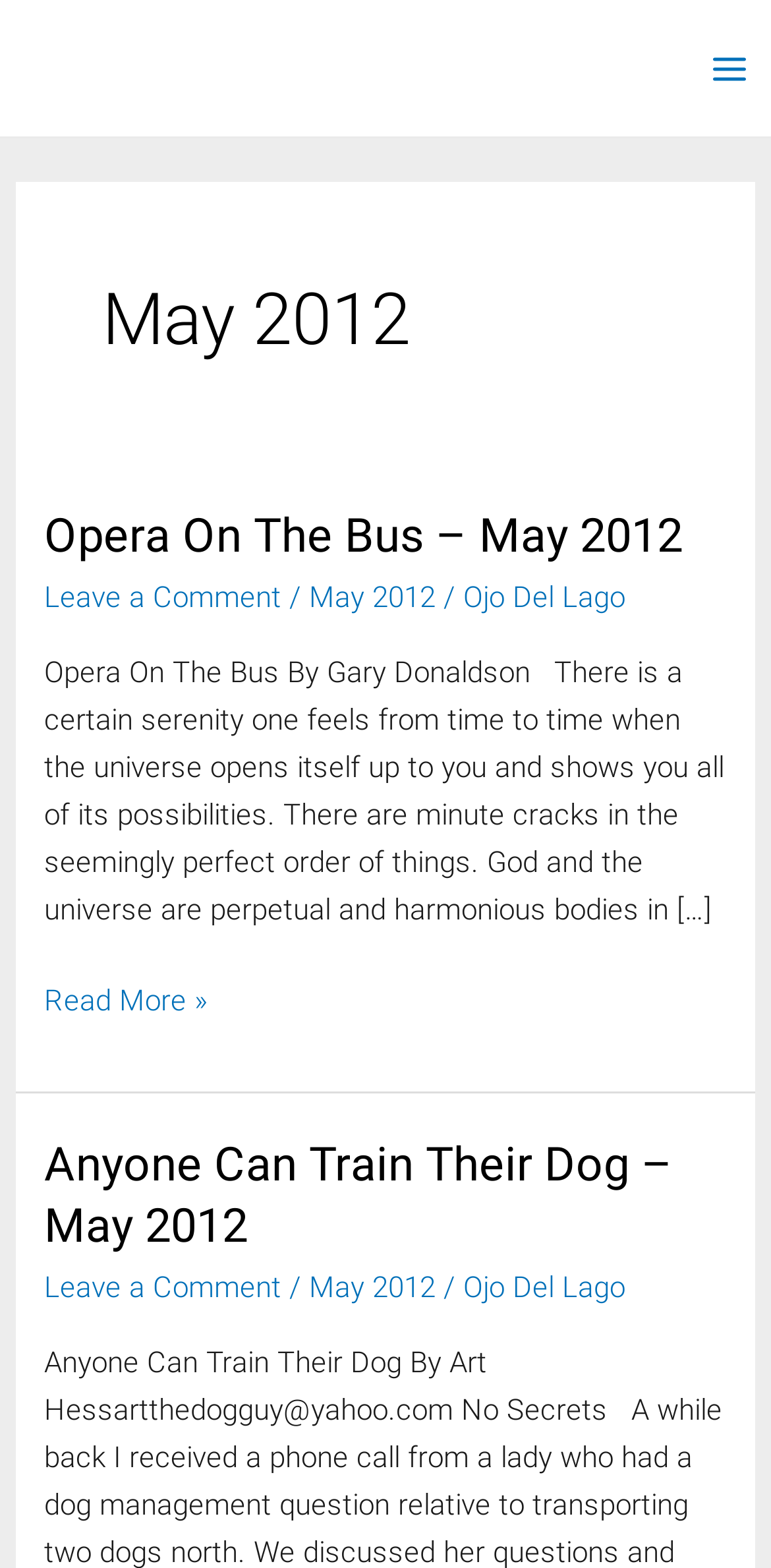Give the bounding box coordinates for the element described by: "May 2012".

[0.401, 0.809, 0.565, 0.832]